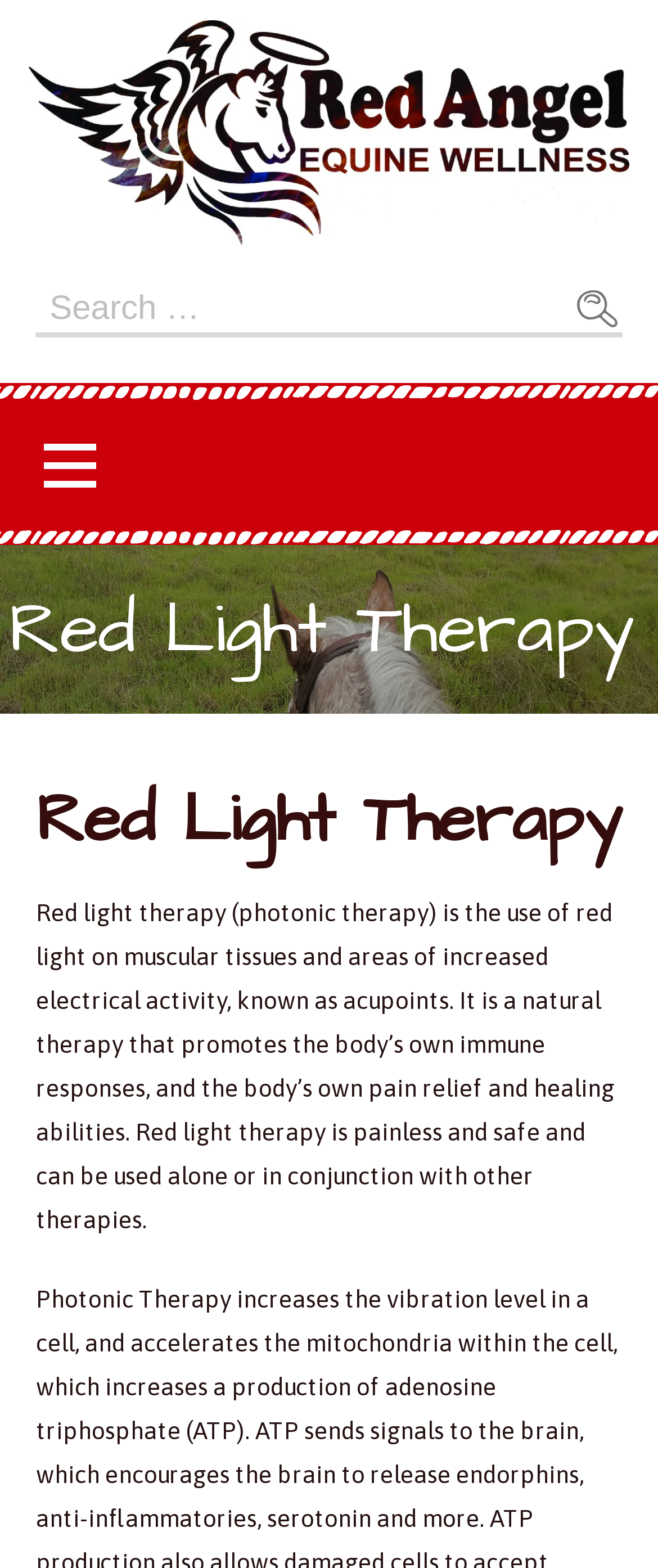Please specify the bounding box coordinates in the format (top-left x, top-left y, bottom-right x, bottom-right y), with all values as floating point numbers between 0 and 1. Identify the bounding box of the UI element described by: parent_node: Red Angel Equine Wellness

[0.045, 0.142, 0.955, 0.159]